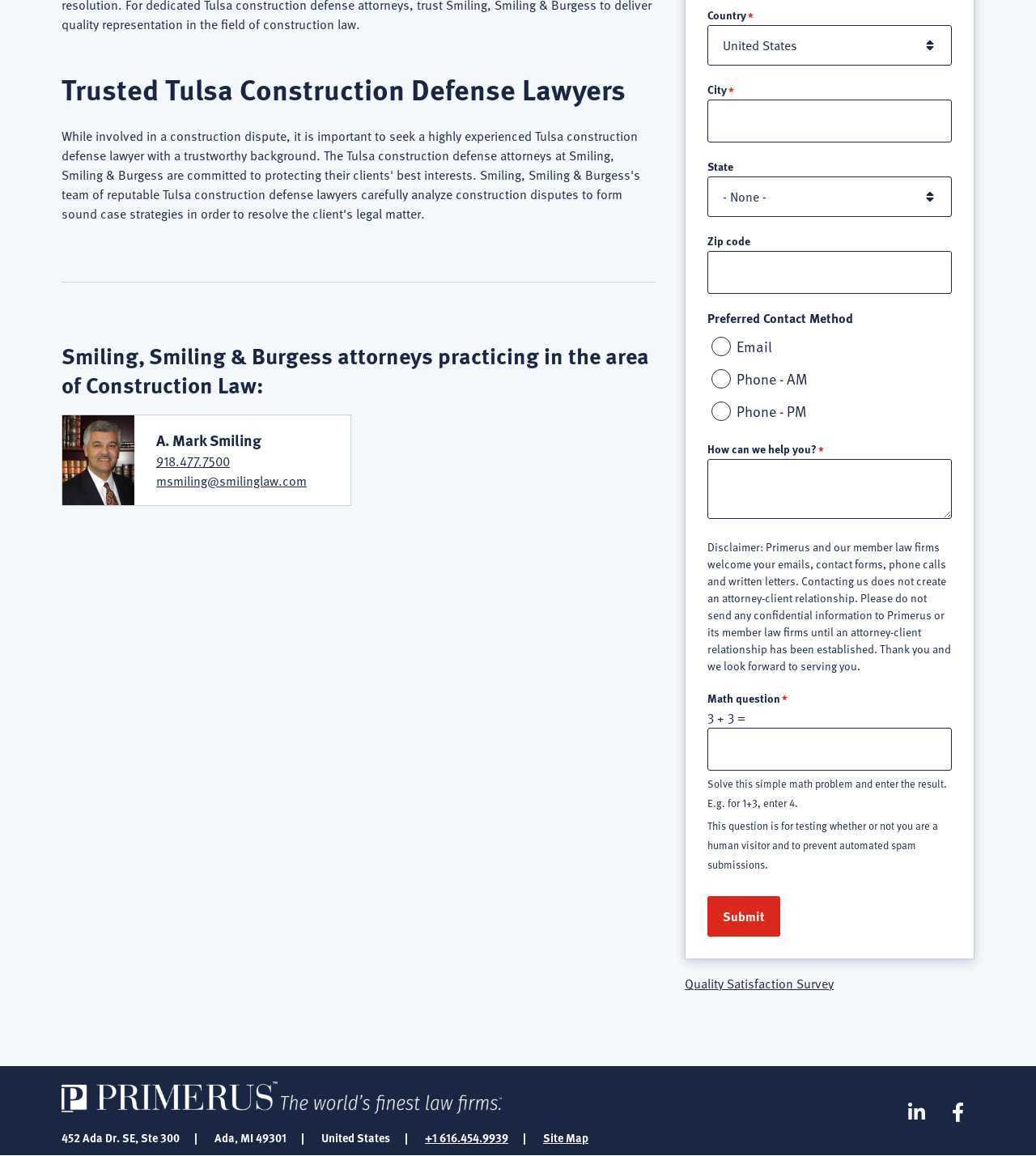Reply to the question with a single word or phrase:
What is the name of the law firm?

Smiling, Smiling & Burgess